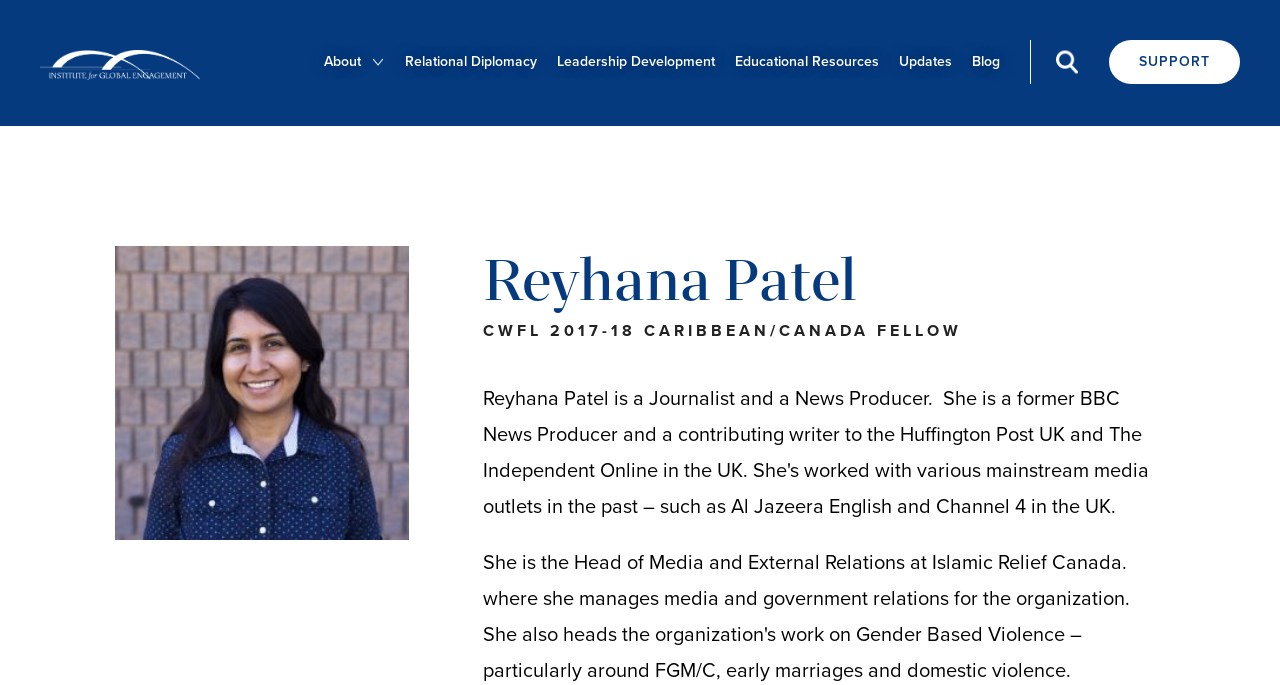Bounding box coordinates should be in the format (top-left x, top-left y, bottom-right x, bottom-right y) and all values should be floating point numbers between 0 and 1. Determine the bounding box coordinate for the UI element described as: Updates

[0.702, 0.058, 0.744, 0.123]